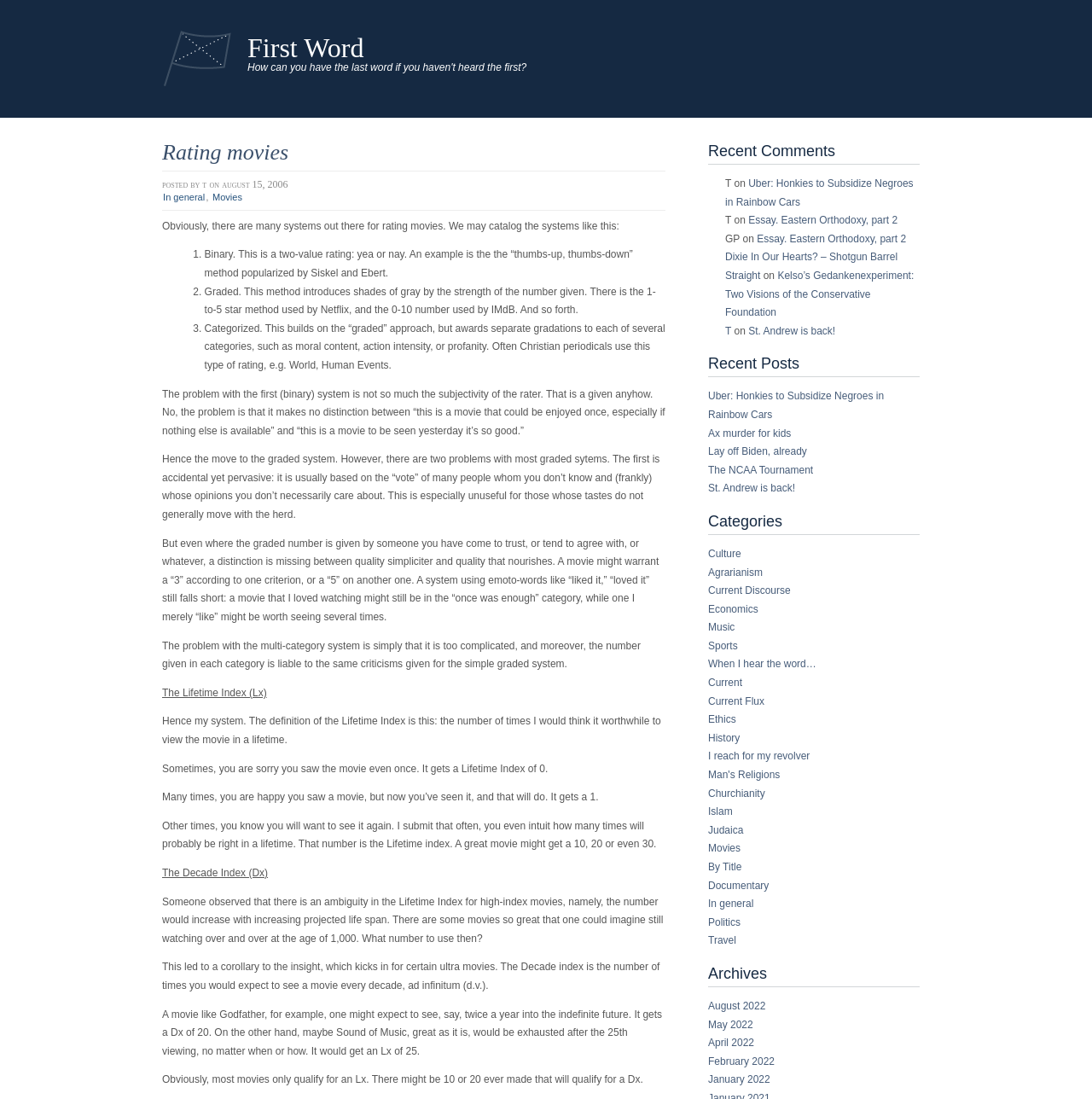What is the Decade Index? Using the information from the screenshot, answer with a single word or phrase.

Number of times to see a movie every decade